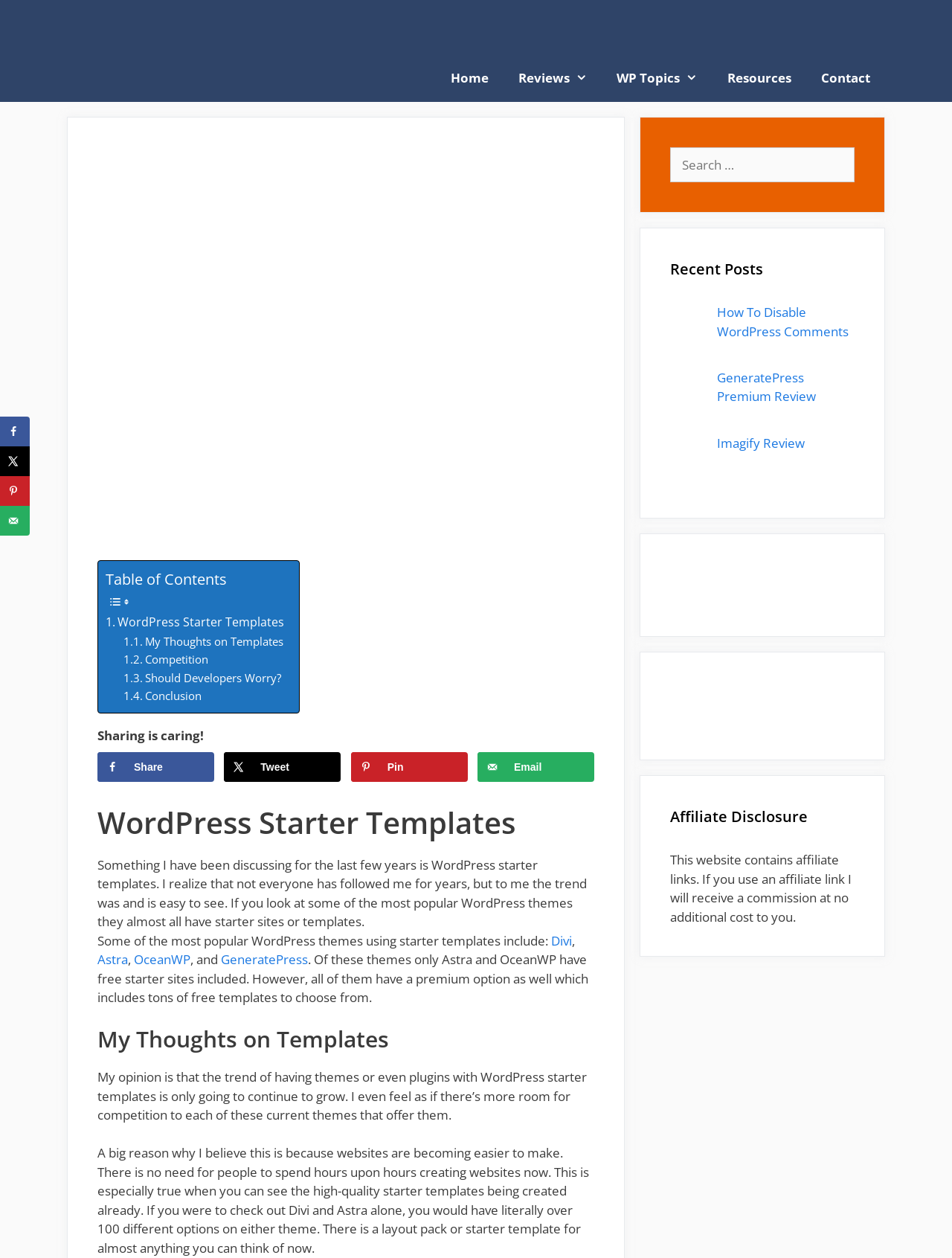Determine the bounding box coordinates of the element's region needed to click to follow the instruction: "Click the Membership link". Provide these coordinates as four float numbers between 0 and 1, formatted as [left, top, right, bottom].

None